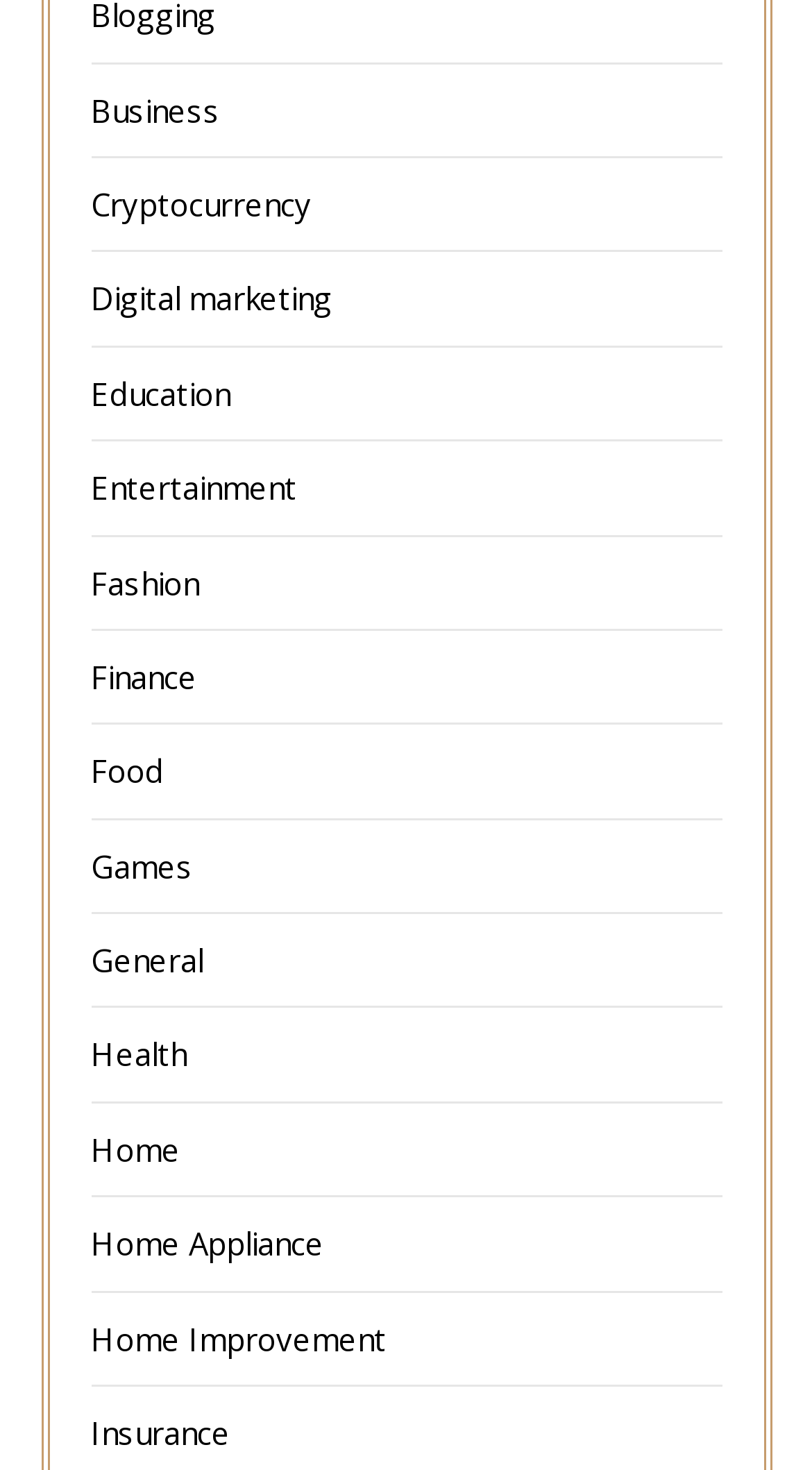Please identify the bounding box coordinates of the clickable element to fulfill the following instruction: "Click on Business". The coordinates should be four float numbers between 0 and 1, i.e., [left, top, right, bottom].

[0.112, 0.06, 0.271, 0.089]